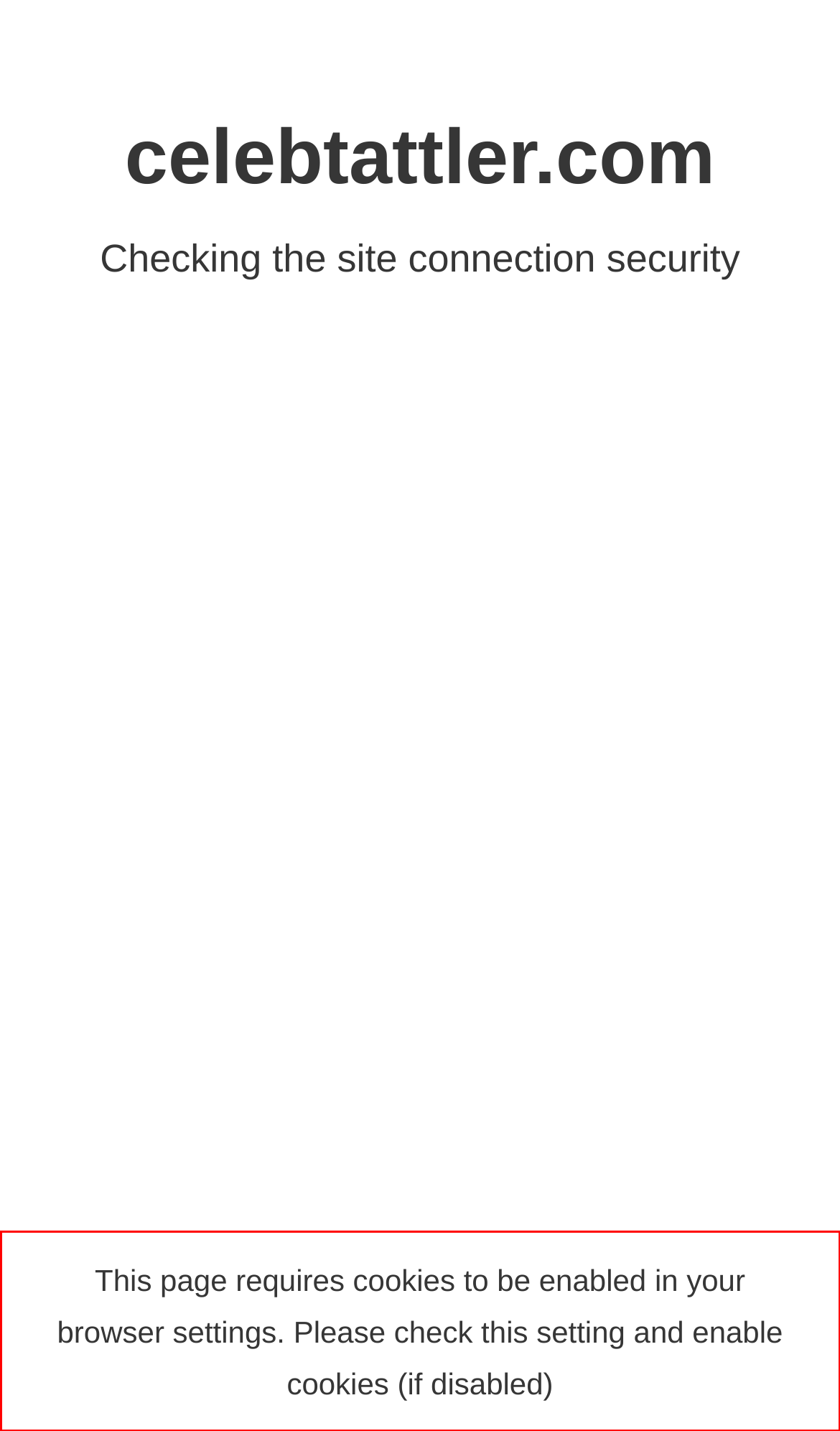The screenshot provided shows a webpage with a red bounding box. Apply OCR to the text within this red bounding box and provide the extracted content.

This page requires cookies to be enabled in your browser settings. Please check this setting and enable cookies (if disabled)